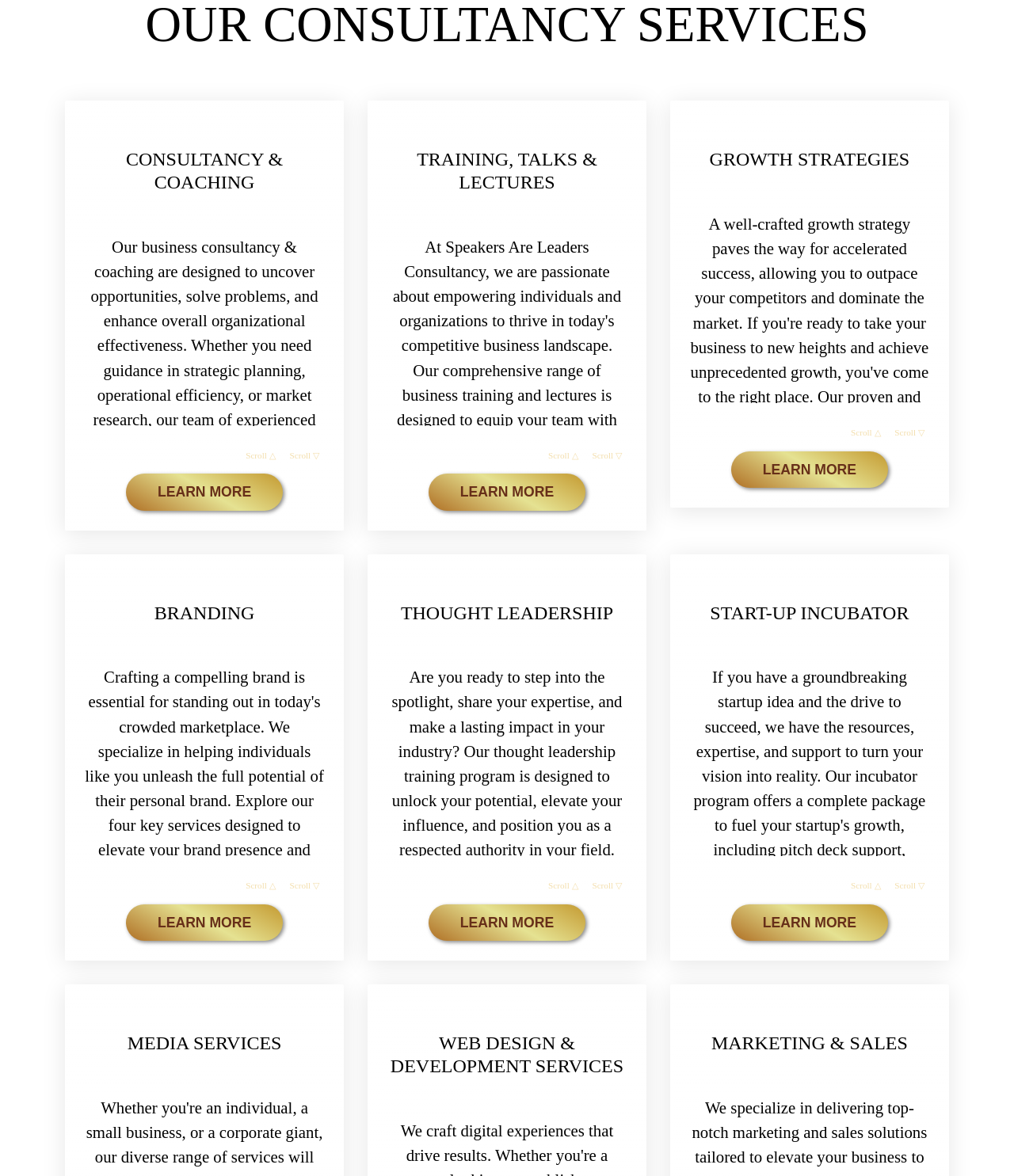Identify the bounding box coordinates of the element to click to follow this instruction: 'Learn more about branding'. Ensure the coordinates are four float values between 0 and 1, provided as [left, top, right, bottom].

[0.124, 0.769, 0.279, 0.8]